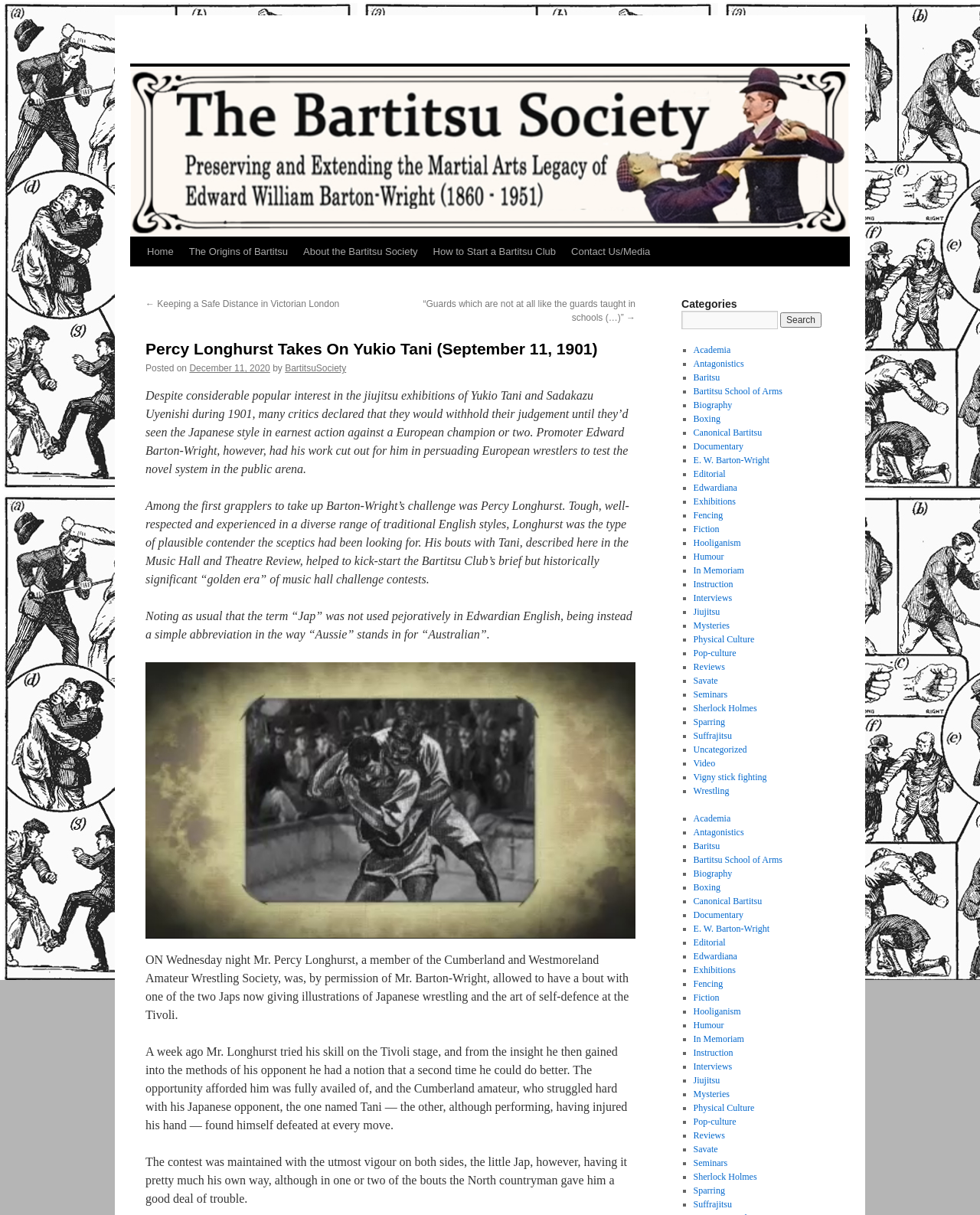Please identify the bounding box coordinates for the region that you need to click to follow this instruction: "Click on the '← Keeping a Safe Distance in Victorian London' link".

[0.148, 0.246, 0.346, 0.255]